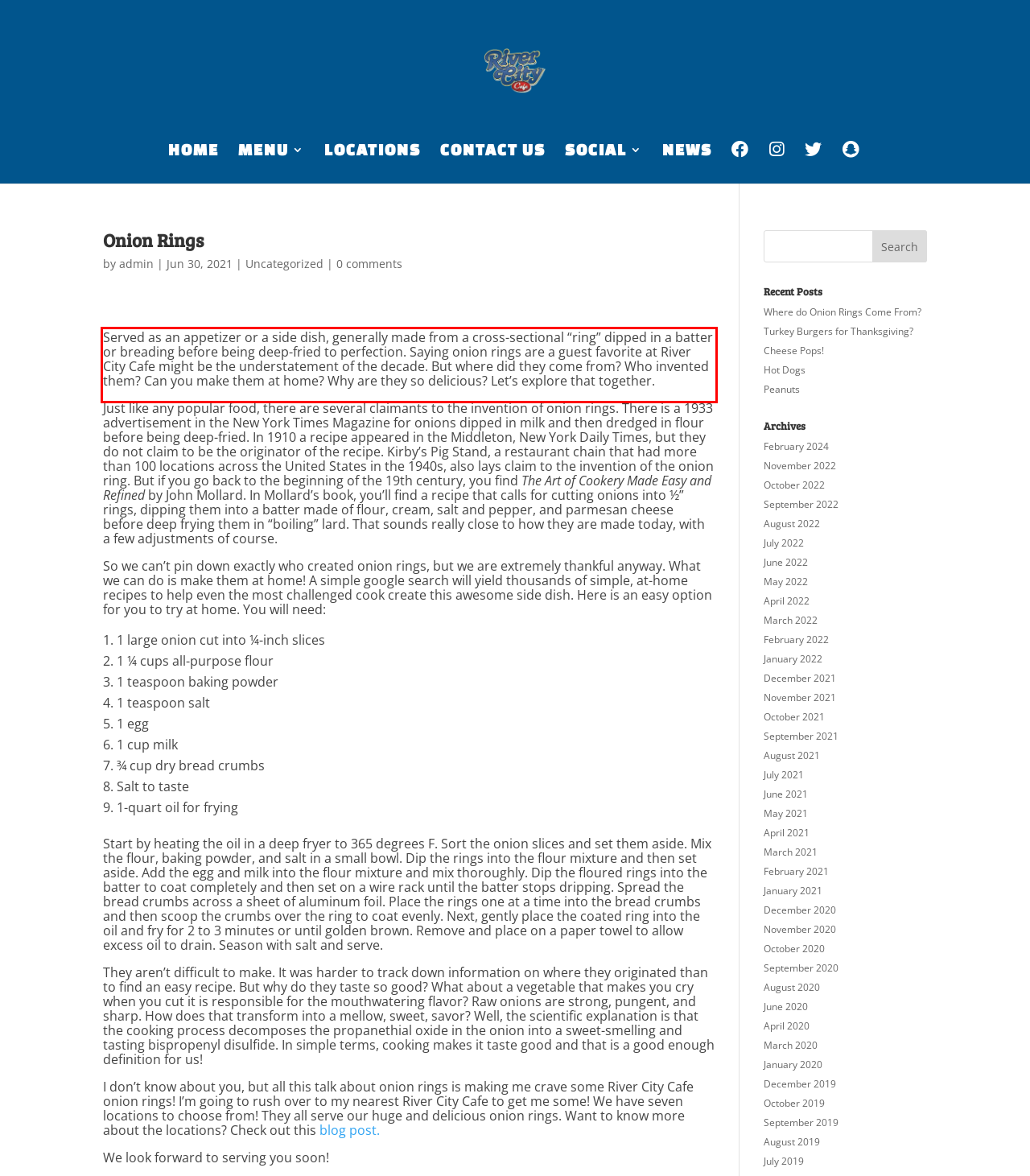Locate the red bounding box in the provided webpage screenshot and use OCR to determine the text content inside it.

Served as an appetizer or a side dish, generally made from a cross-sectional “ring” dipped in a batter or breading before being deep-fried to perfection. Saying onion rings are a guest favorite at River City Cafe might be the understatement of the decade. But where did they come from? Who invented them? Can you make them at home? Why are they so delicious? Let’s explore that together.